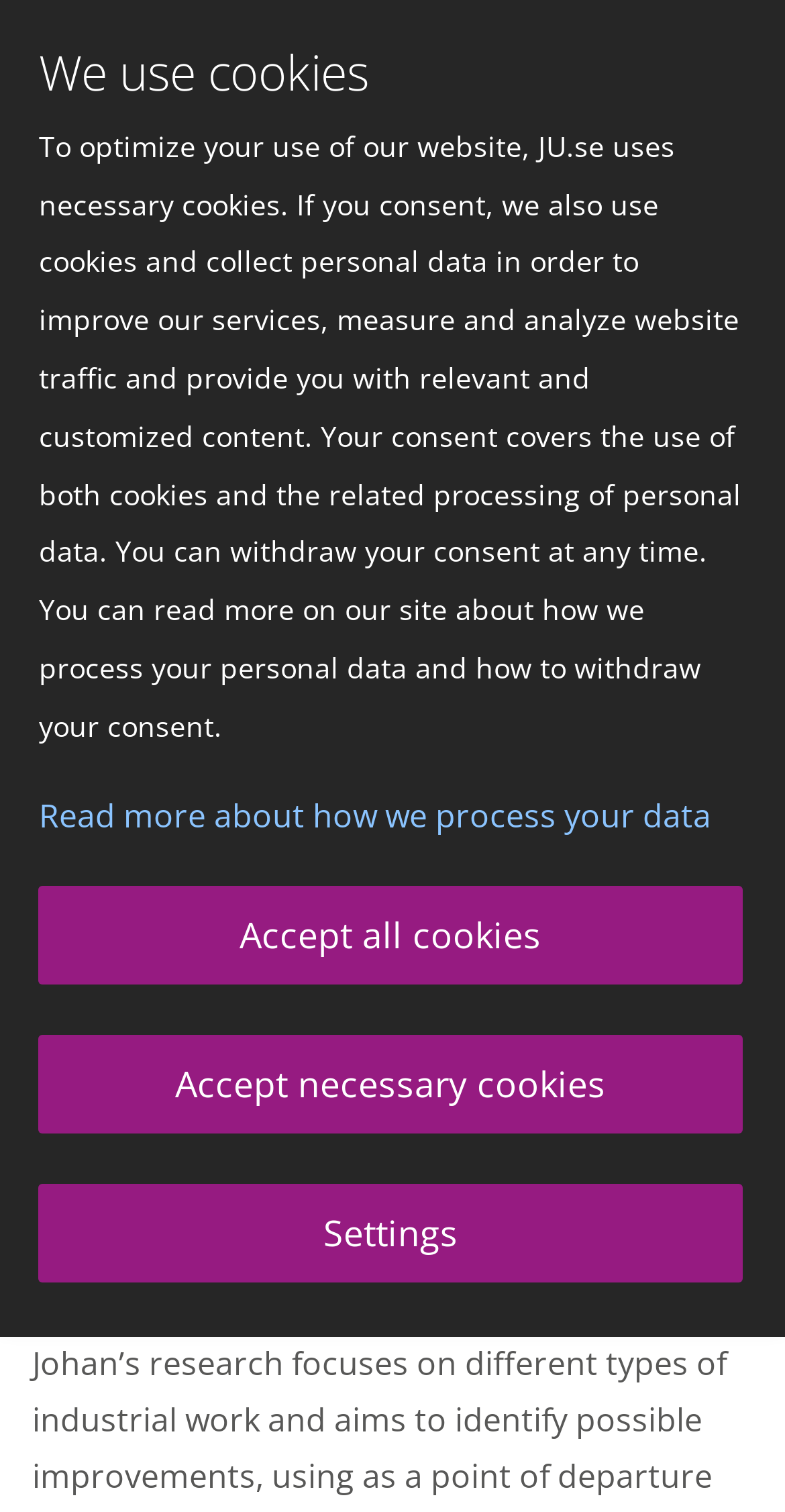Using the given element description, provide the bounding box coordinates (top-left x, top-left y, bottom-right x, bottom-right y) for the corresponding UI element in the screenshot: alt="Metalorad Valjevo"

None